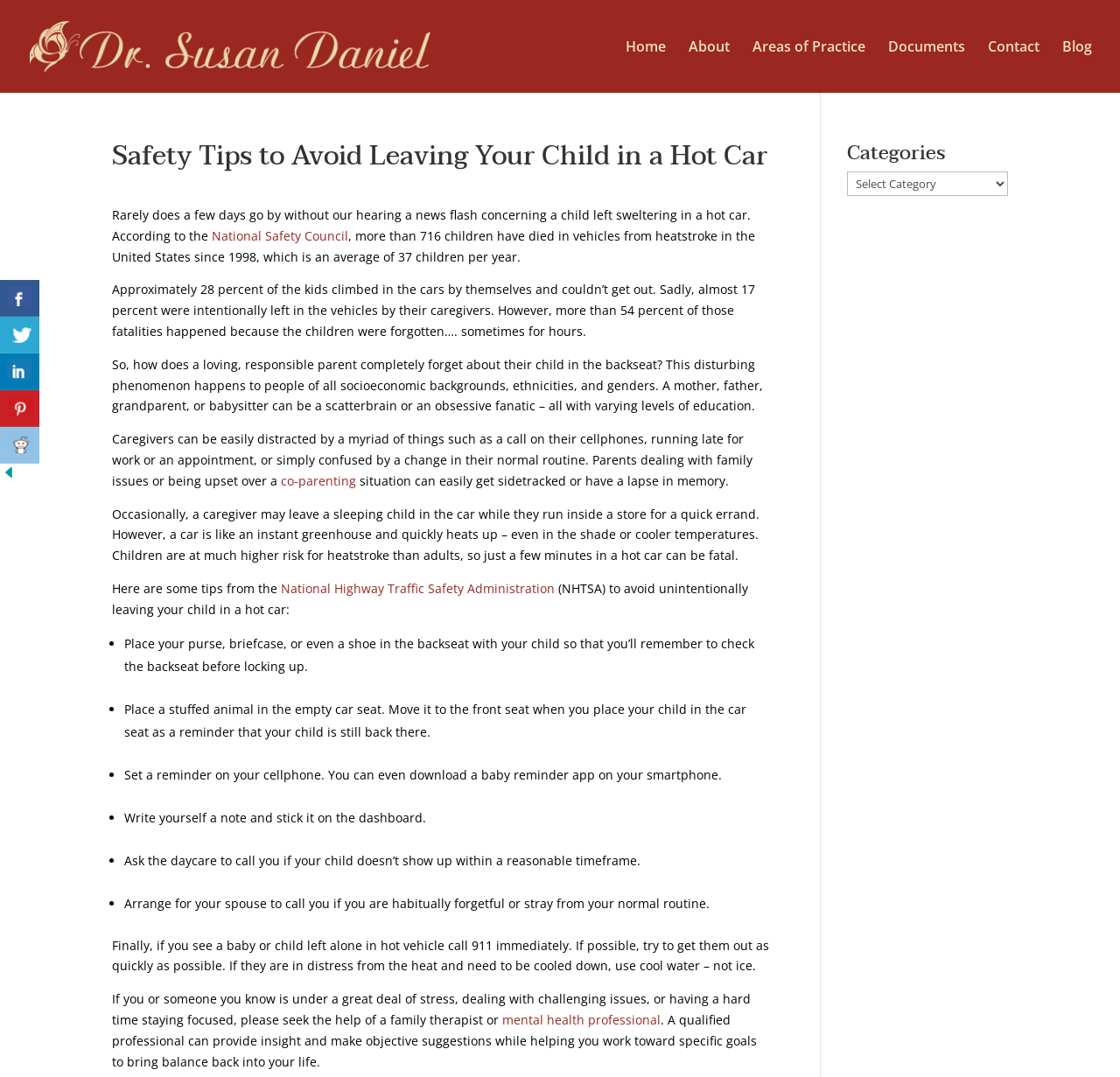Reply to the question with a single word or phrase:
What is one way to remember to check the backseat before locking up?

Place a purse or briefcase in the backseat